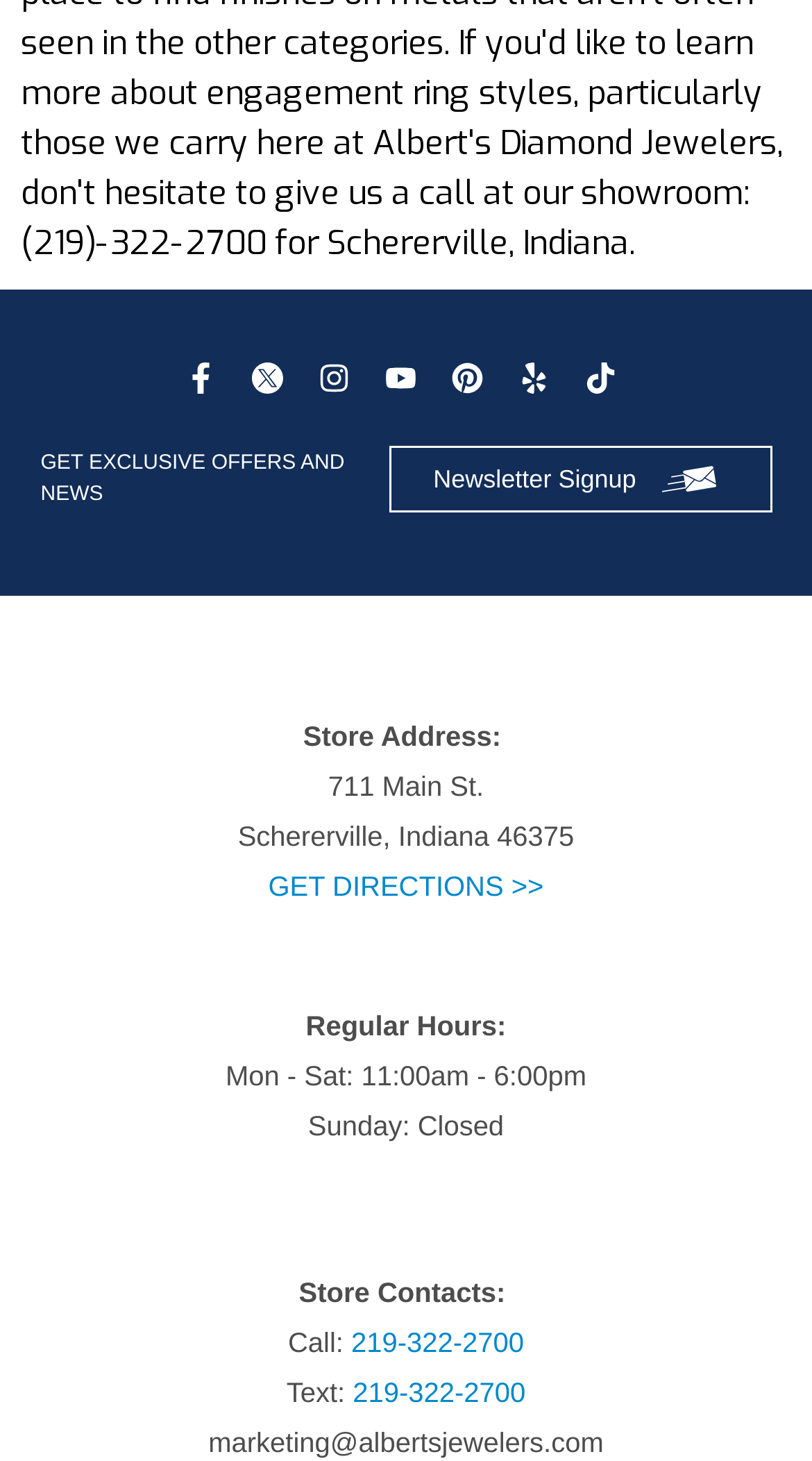How many social media links are available?
Please answer using one word or phrase, based on the screenshot.

6